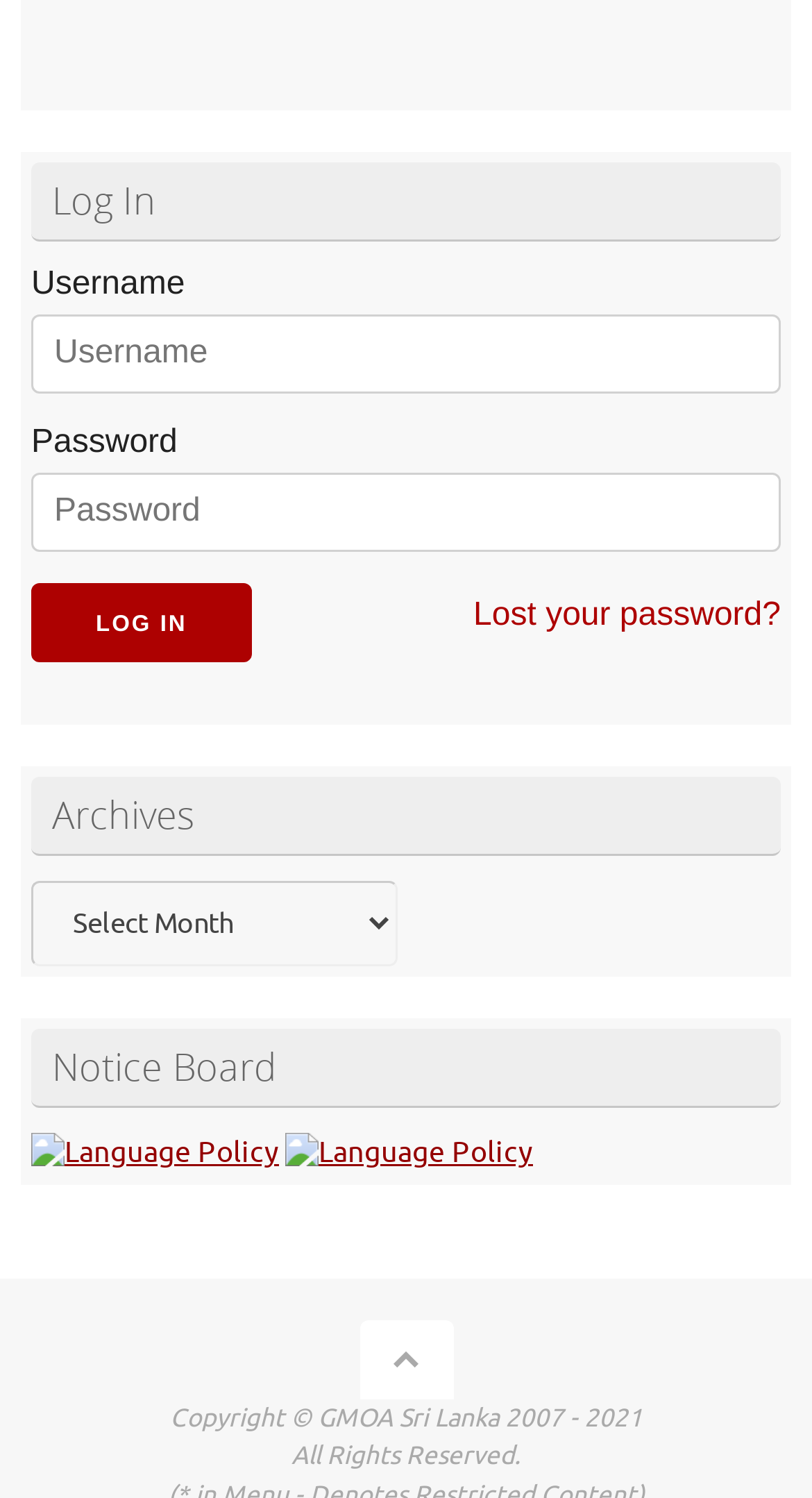Refer to the image and provide a thorough answer to this question:
What is the purpose of the button at the top?

The button at the top with the text 'LOG IN' is used to log in to the website after entering the username and password.